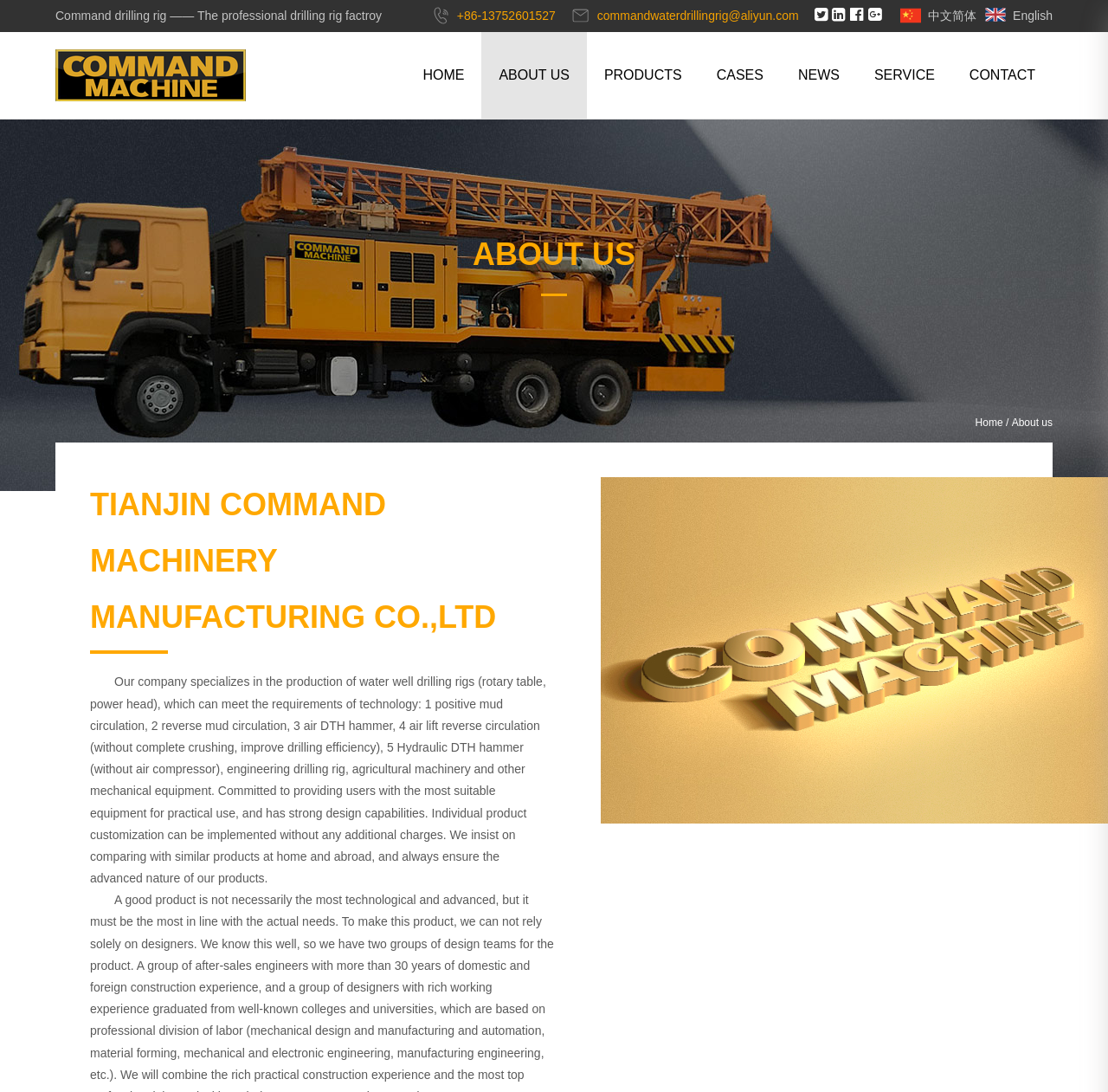Identify the bounding box coordinates of the element that should be clicked to fulfill this task: "Browse the 'Hydraulic top head drilling rig' product". The coordinates should be provided as four float numbers between 0 and 1, i.e., [left, top, right, bottom].

[0.53, 0.109, 0.741, 0.141]